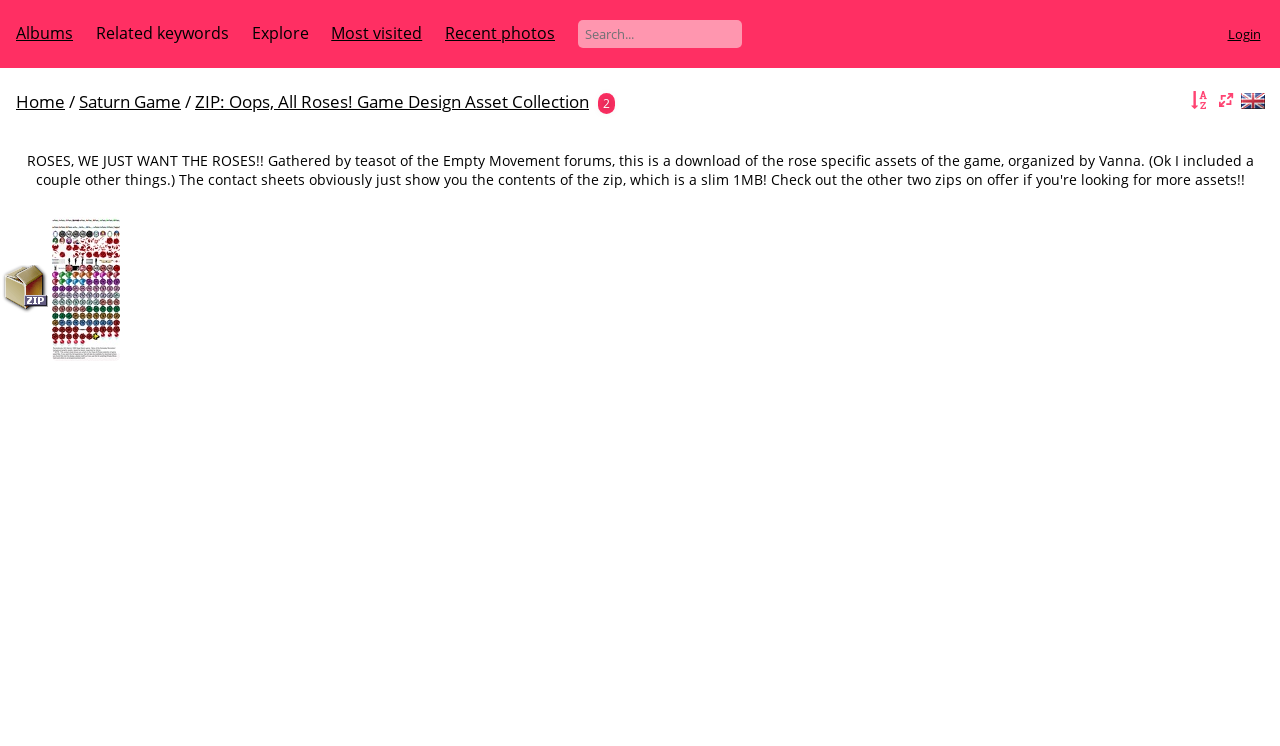Show the bounding box coordinates of the element that should be clicked to complete the task: "View SG-RM Oops All Roses game design asset".

[0.002, 0.355, 0.039, 0.42]